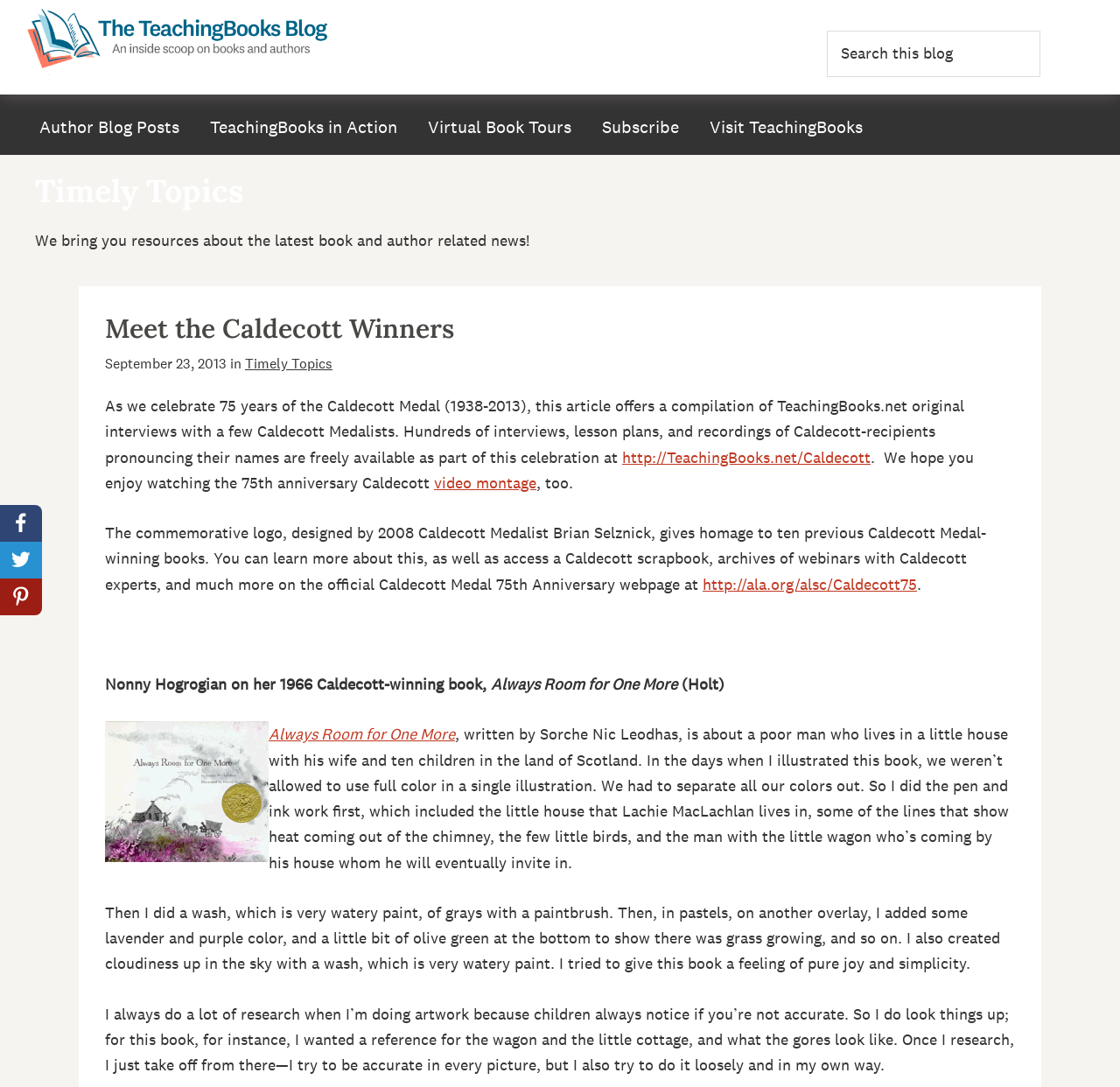Identify the bounding box coordinates for the UI element described as follows: APD Services News. Use the format (top-left x, top-left y, bottom-right x, bottom-right y) and ensure all values are floating point numbers between 0 and 1.

None